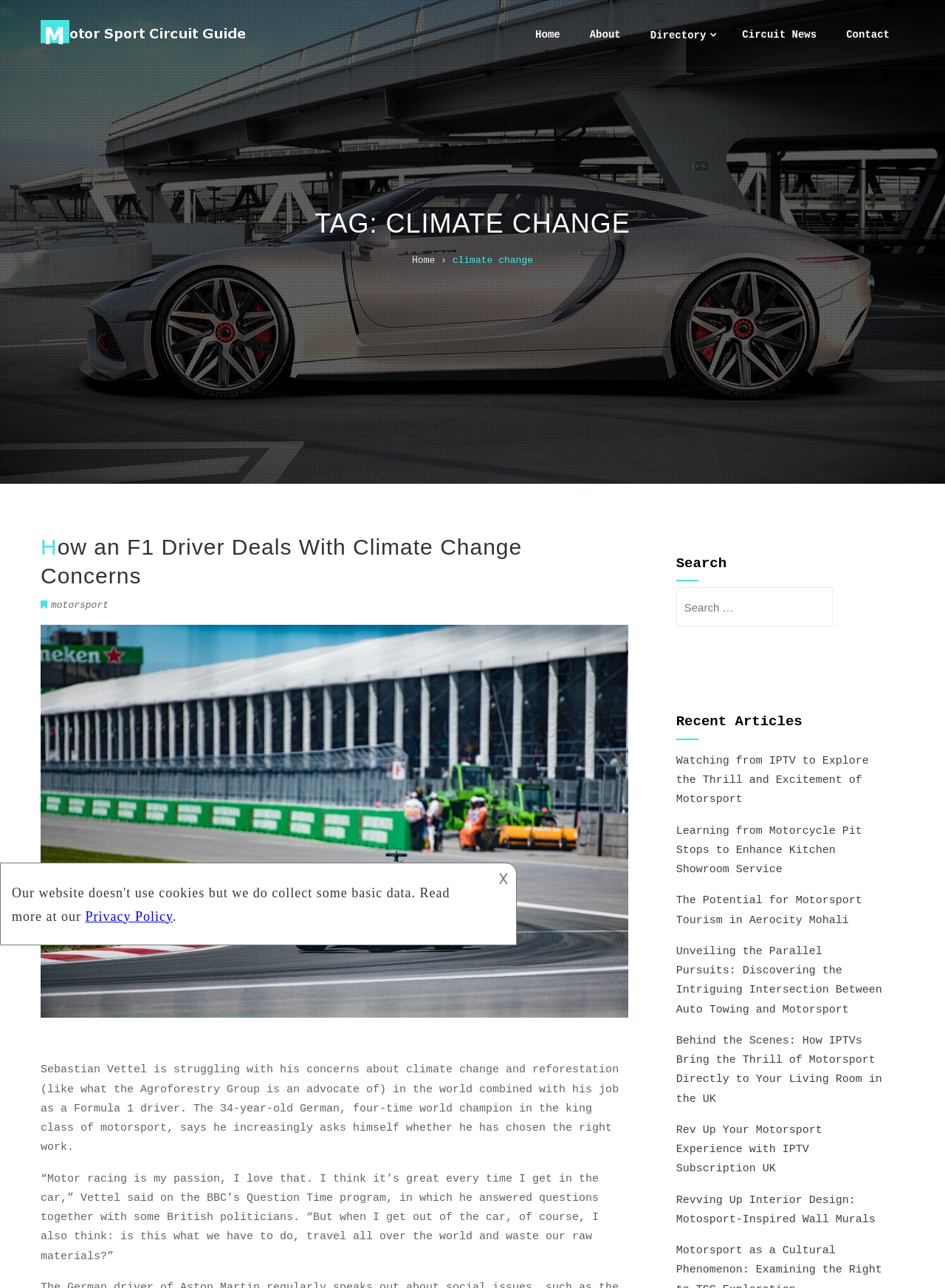Generate a comprehensive description of the webpage content.

The webpage is about climate change and motorsport, with a focus on Formula 1 driver Sebastian Vettel's concerns about climate change. At the top of the page, there is a navigation menu with links to "Home", "About", "Directory", "Circuit News", and "Contact". Below the navigation menu, there is a heading that reads "TAG: CLIMATE CHANGE".

The main content of the page is an article about Sebastian Vettel's struggles with climate change concerns and his job as a Formula 1 driver. The article is accompanied by an image of Vettel and includes quotes from him about his passion for motor racing and his concerns about the environmental impact of the sport.

To the right of the article, there is a complementary section with a search bar and a list of recent articles related to motorsport. The recent articles include titles such as "Watching from IPTV to Explore the Thrill and Excitement of Motorsport" and "Rev Up Your Motorsport Experience with IPTV Subscription UK".

At the bottom of the page, there is an iframe with a description, and a static text element with a symbol.